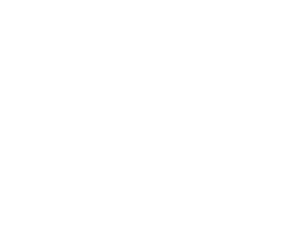What is the purpose of casing pipes?
Answer with a single word or phrase, using the screenshot for reference.

Maintaining well integrity